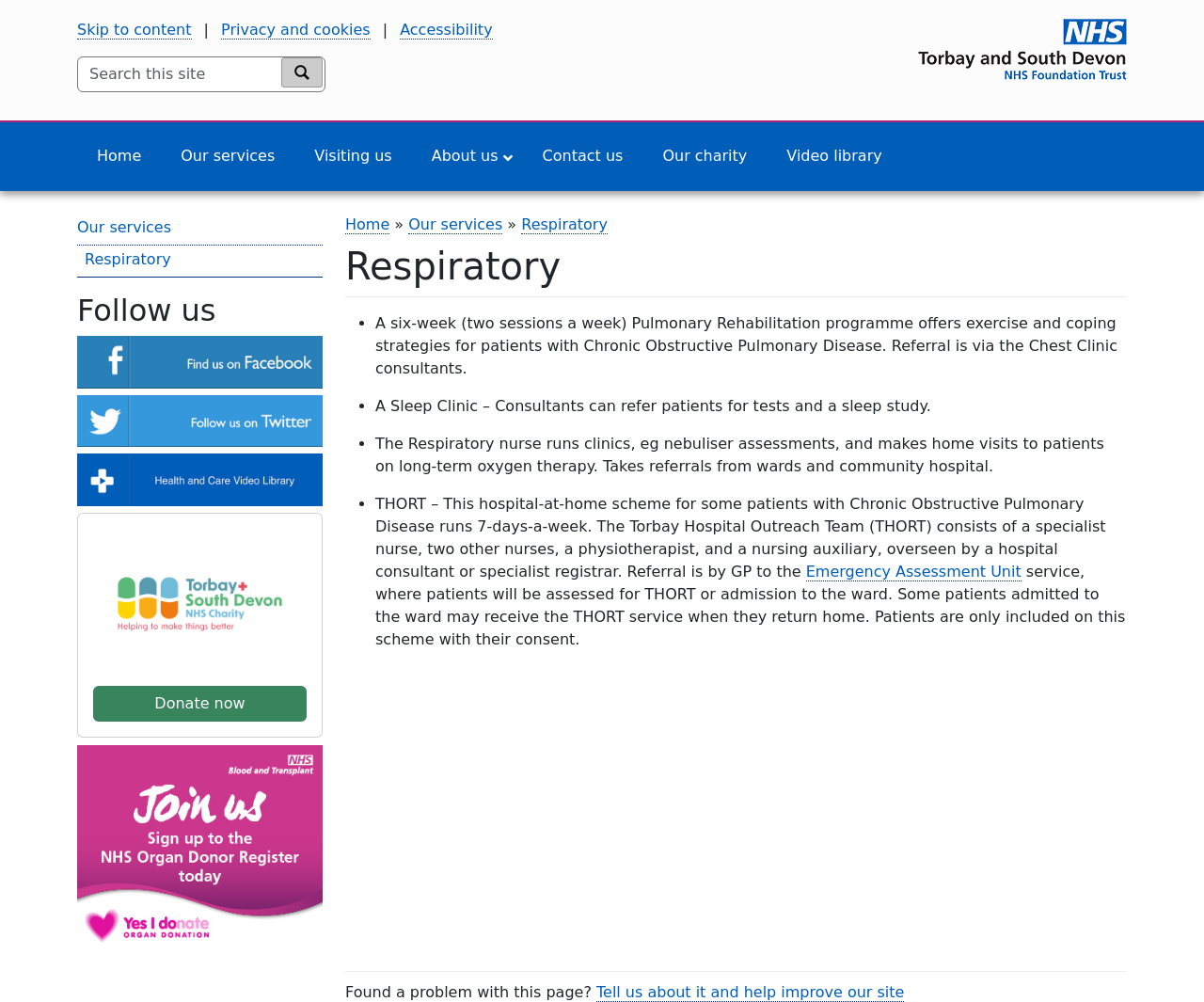Bounding box coordinates should be provided in the format (top-left x, top-left y, bottom-right x, bottom-right y) with all values between 0 and 1. Identify the bounding box for this UI element: Skip to content

[0.064, 0.021, 0.159, 0.039]